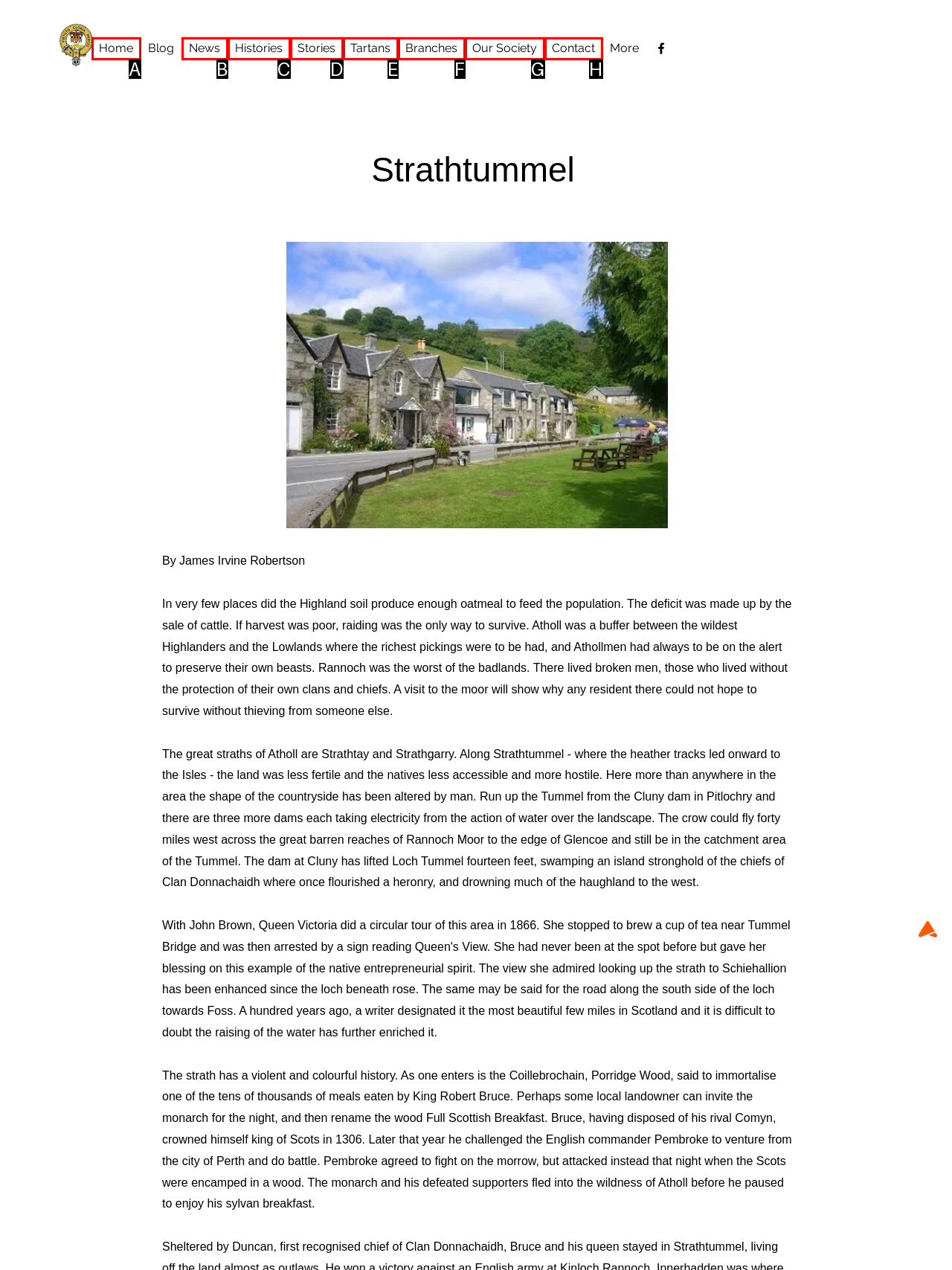Find the option that matches this description: Stories
Provide the corresponding letter directly.

D